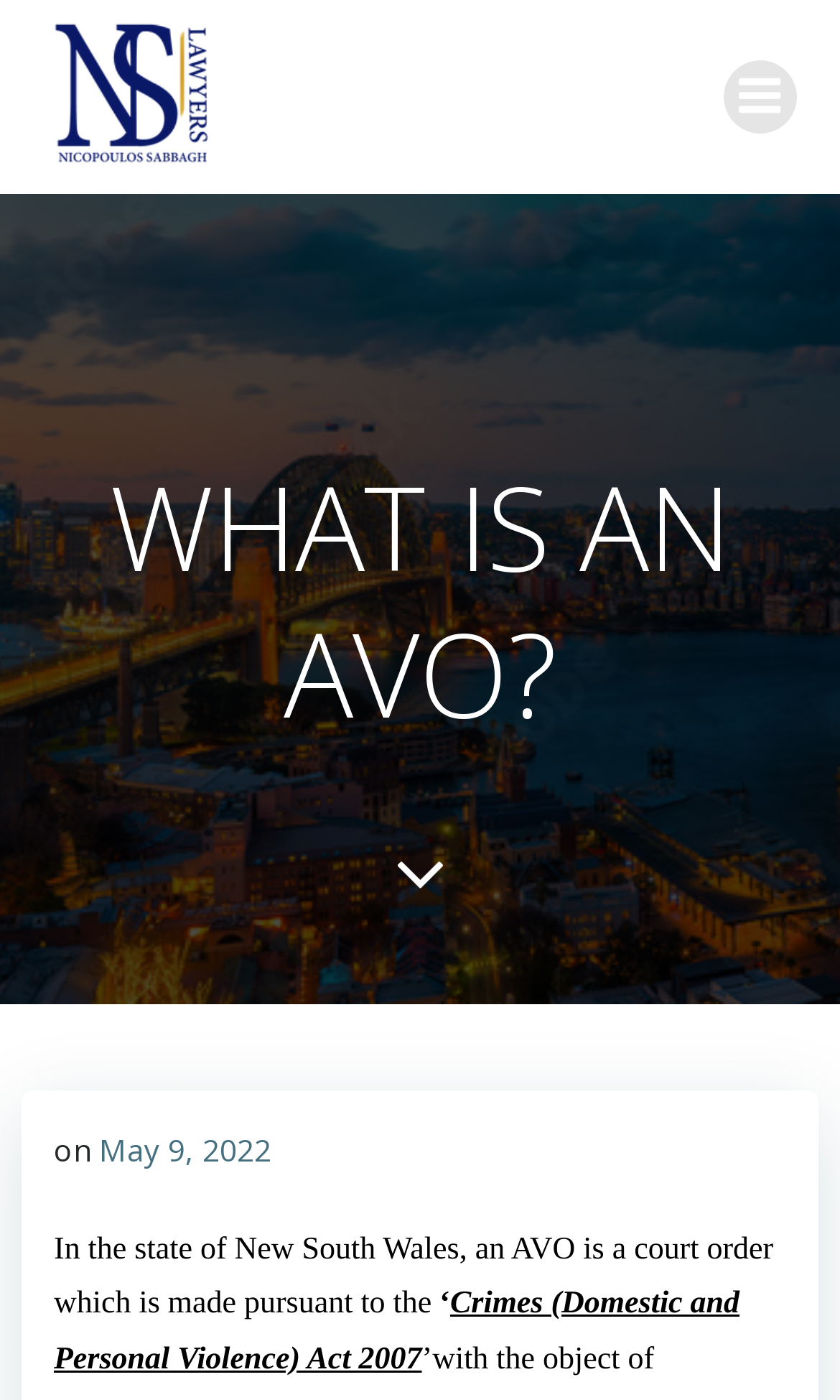Bounding box coordinates should be provided in the format (top-left x, top-left y, bottom-right x, bottom-right y) with all values between 0 and 1. Identify the bounding box for this UI element: alt="NS Law Logo"

[0.051, 0.015, 0.259, 0.123]